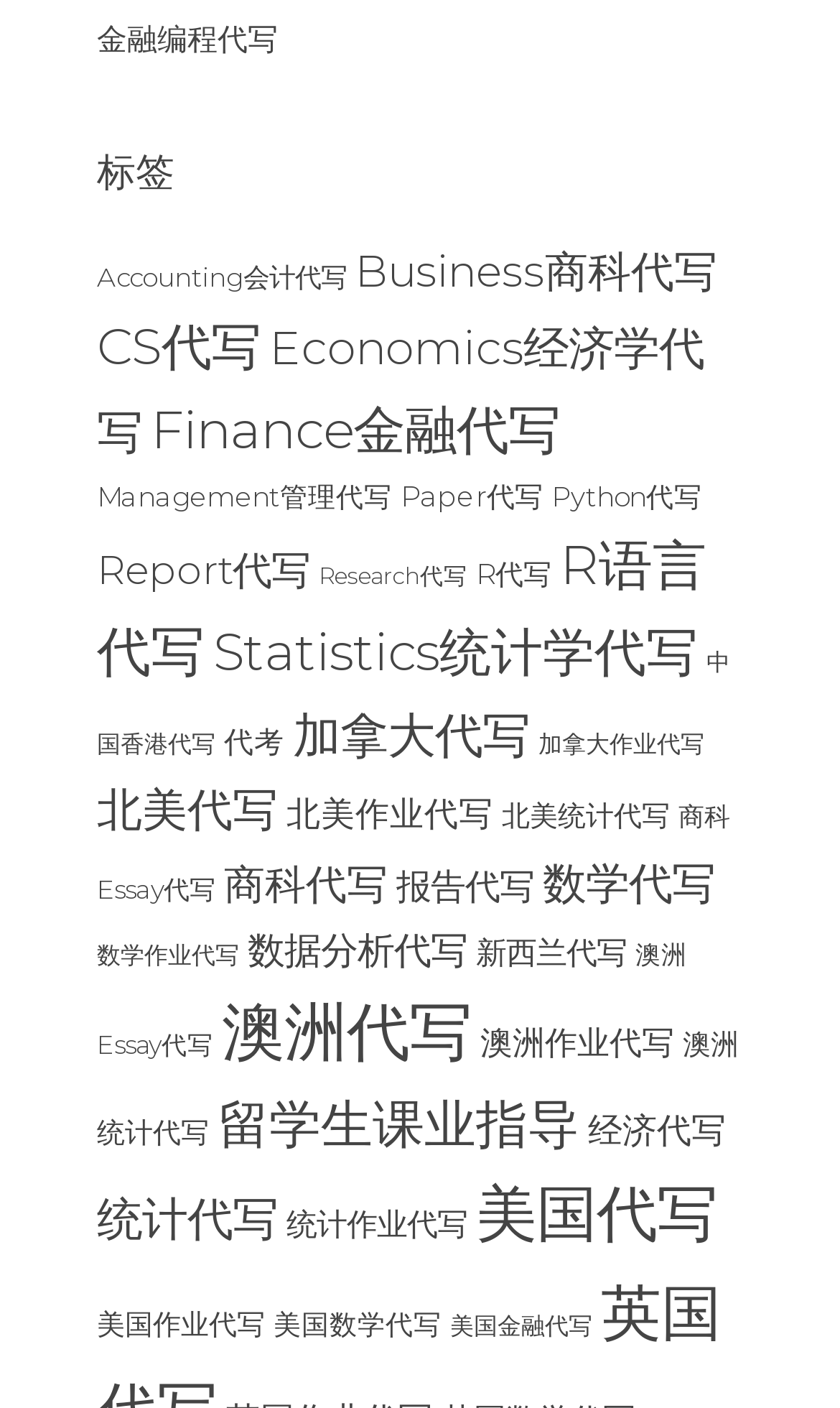How many categories are related to statistics?
Identify the answer in the screenshot and reply with a single word or phrase.

4